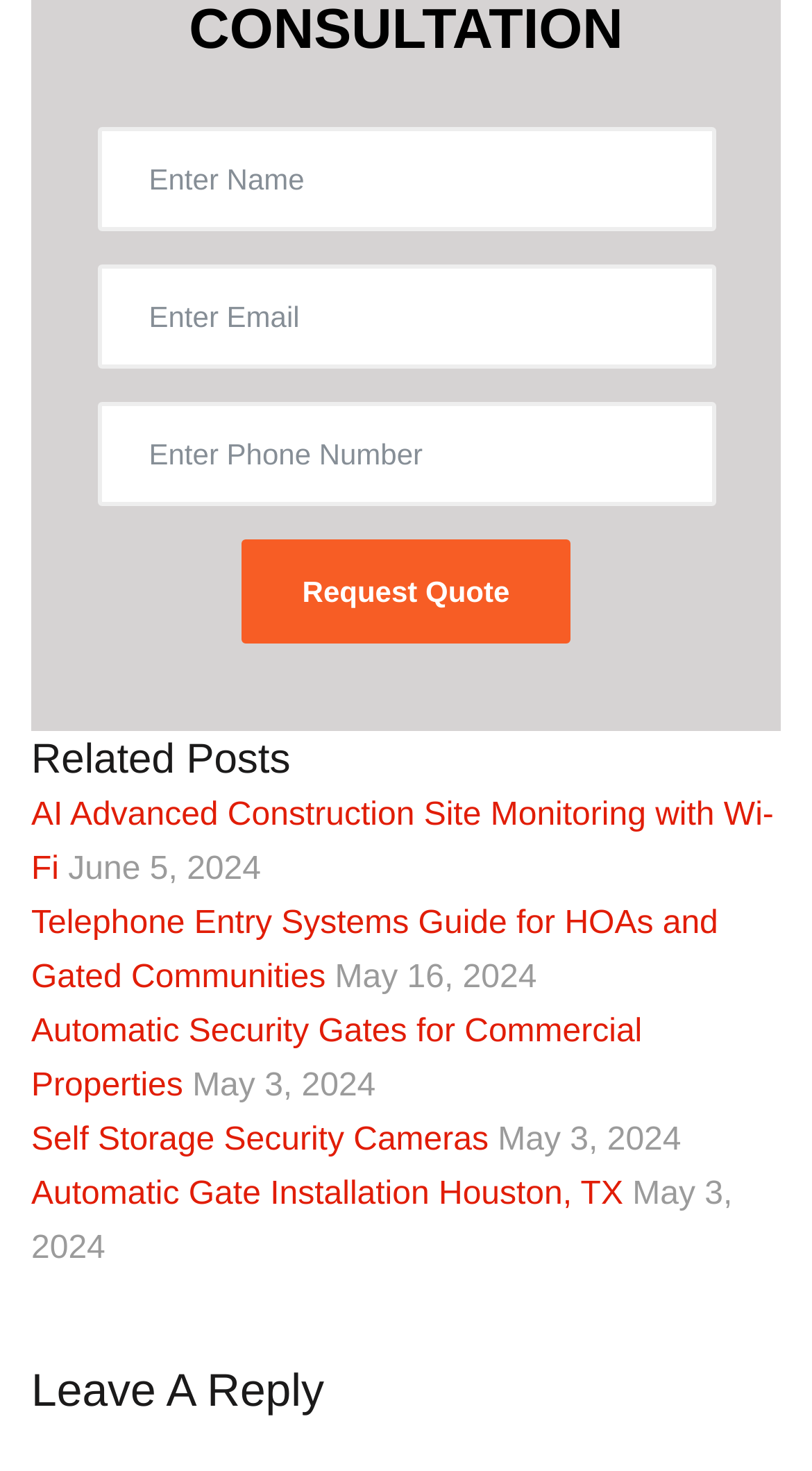Can you determine the bounding box coordinates of the area that needs to be clicked to fulfill the following instruction: "Request a quote"?

[0.298, 0.366, 0.702, 0.437]